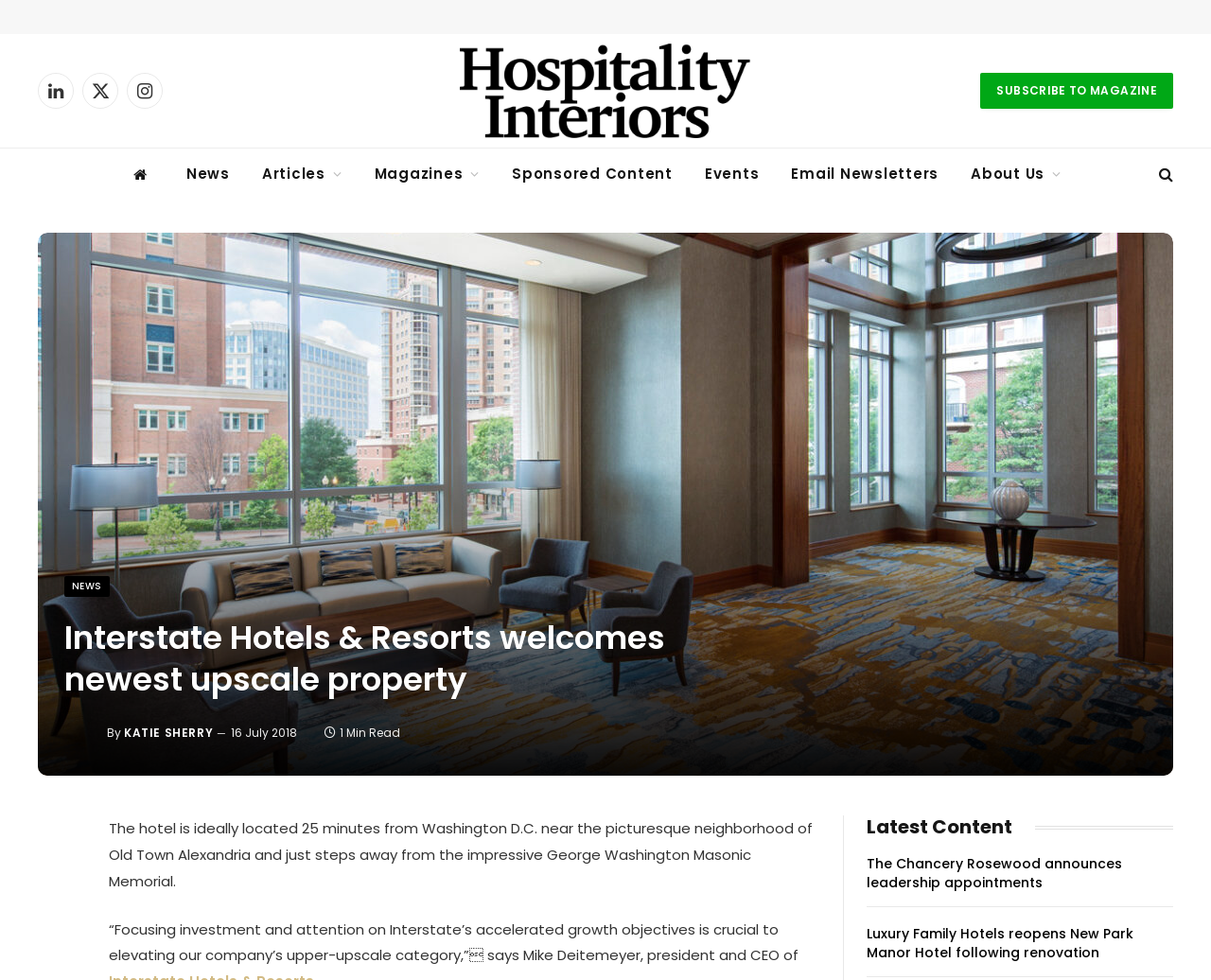Determine the bounding box coordinates of the region to click in order to accomplish the following instruction: "Read news". Provide the coordinates as four float numbers between 0 and 1, specifically [left, top, right, bottom].

[0.141, 0.152, 0.203, 0.204]